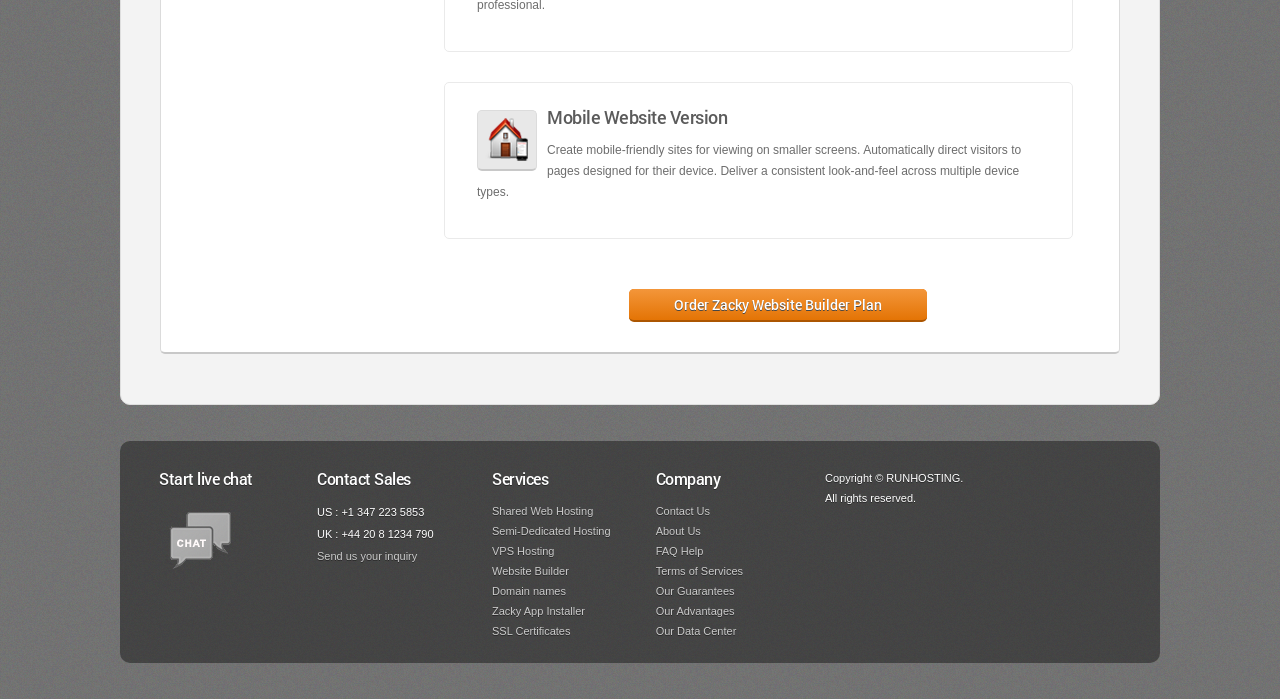What is the company's copyright information?
Please answer the question with a detailed and comprehensive explanation.

The static text 'Copyright © RUNHOSTING.' is present at the bottom of the webpage, which indicates the company's copyright information.